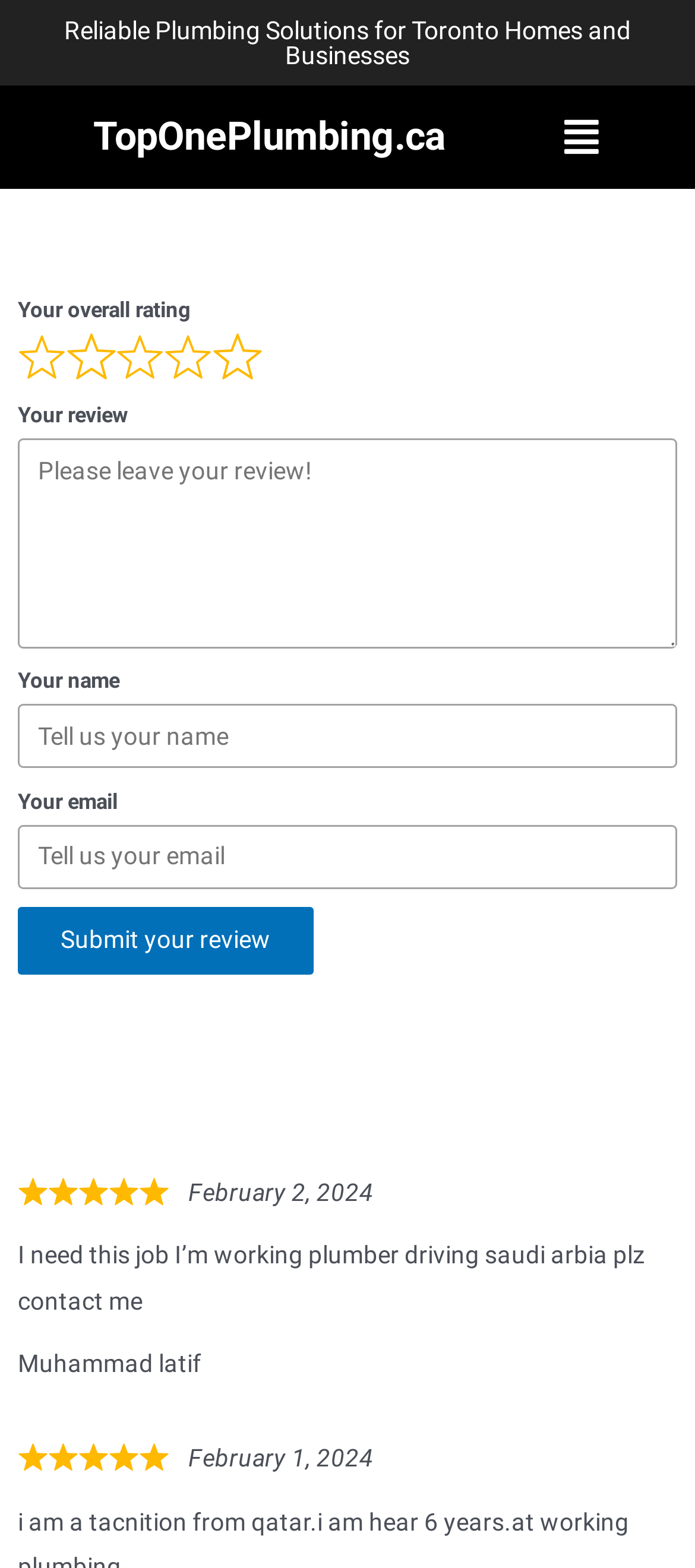Determine the bounding box for the UI element that matches this description: "TopOnePlumbing.ca".

[0.077, 0.075, 0.699, 0.1]